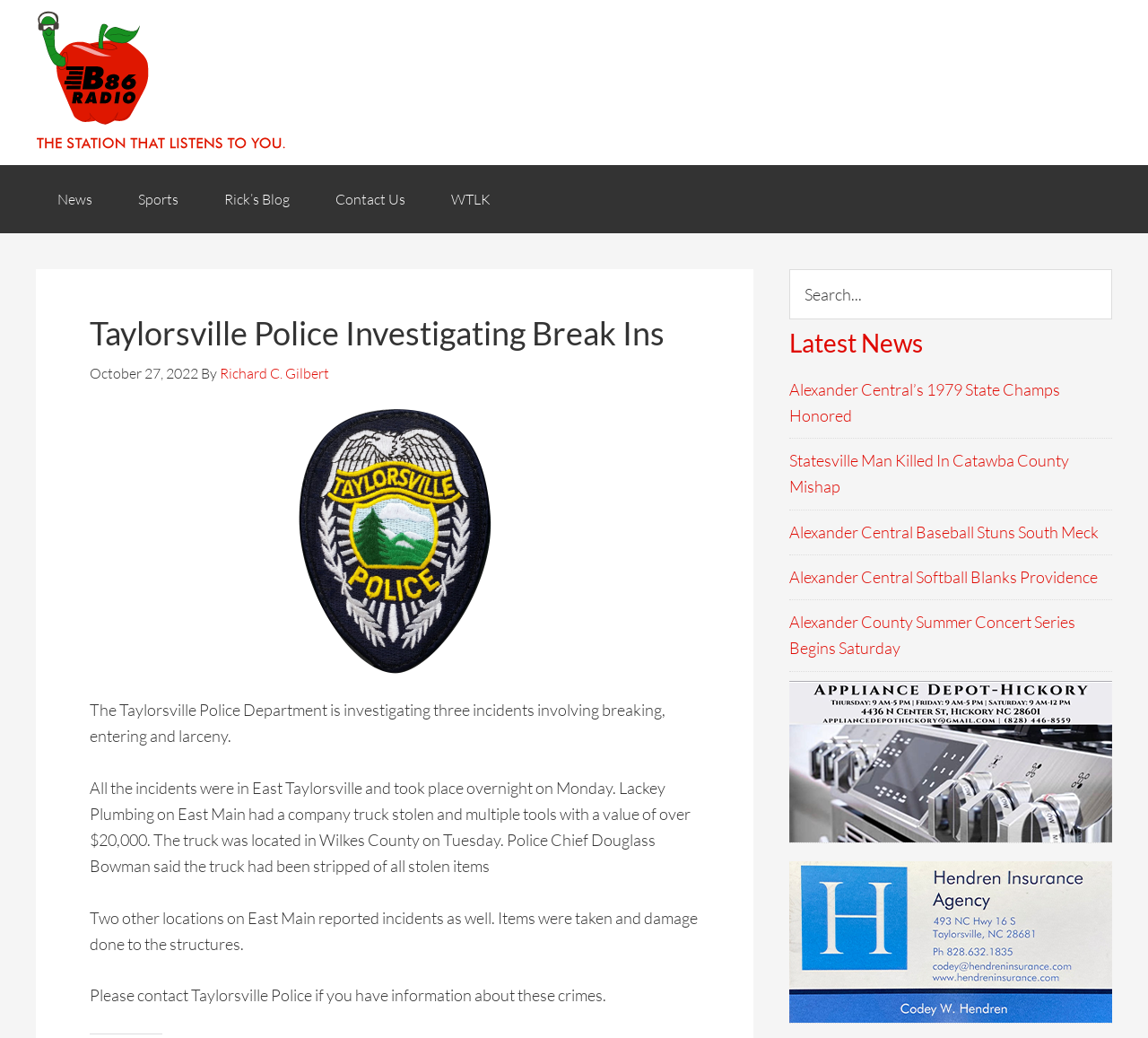Please find the bounding box for the following UI element description. Provide the coordinates in (top-left x, top-left y, bottom-right x, bottom-right y) format, with values between 0 and 1: name="s" placeholder="Search..."

[0.688, 0.259, 0.969, 0.308]